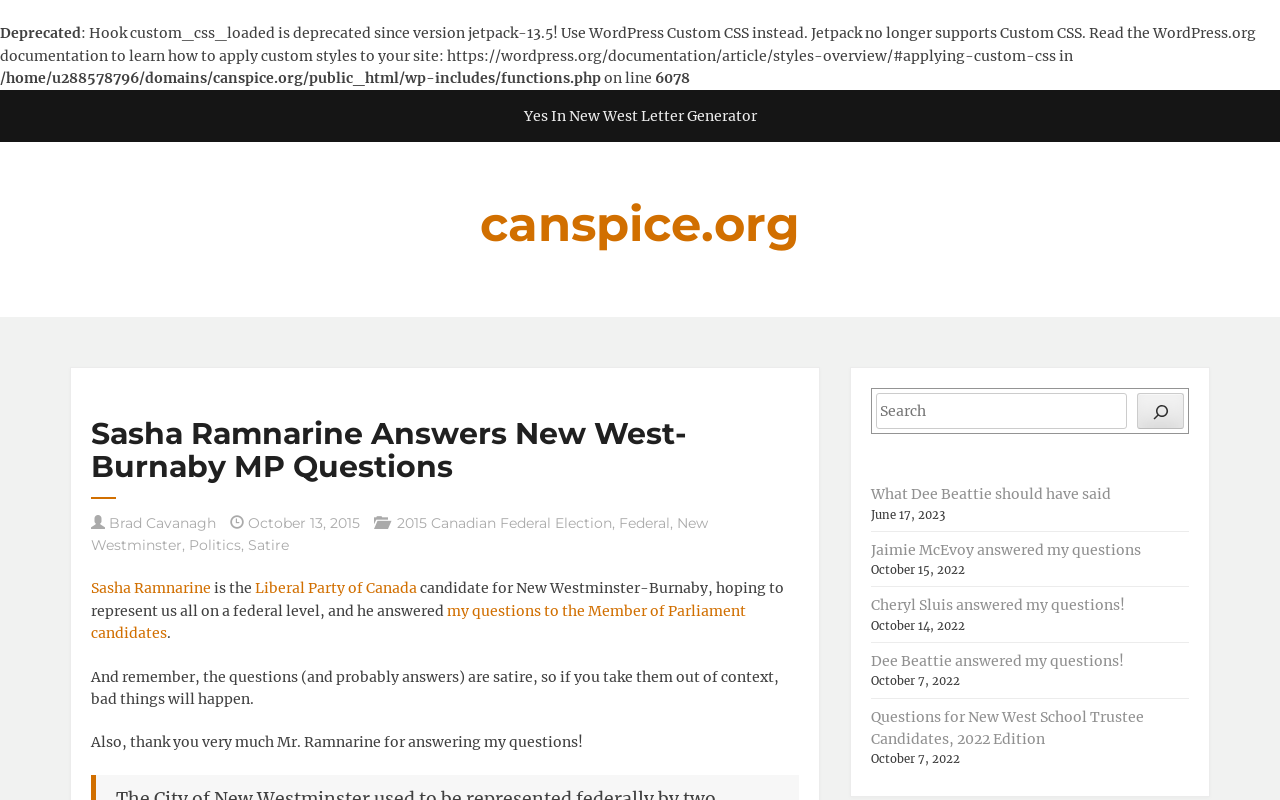What is the date of the 2015 Canadian Federal Election?
From the screenshot, supply a one-word or short-phrase answer.

October 13, 2015